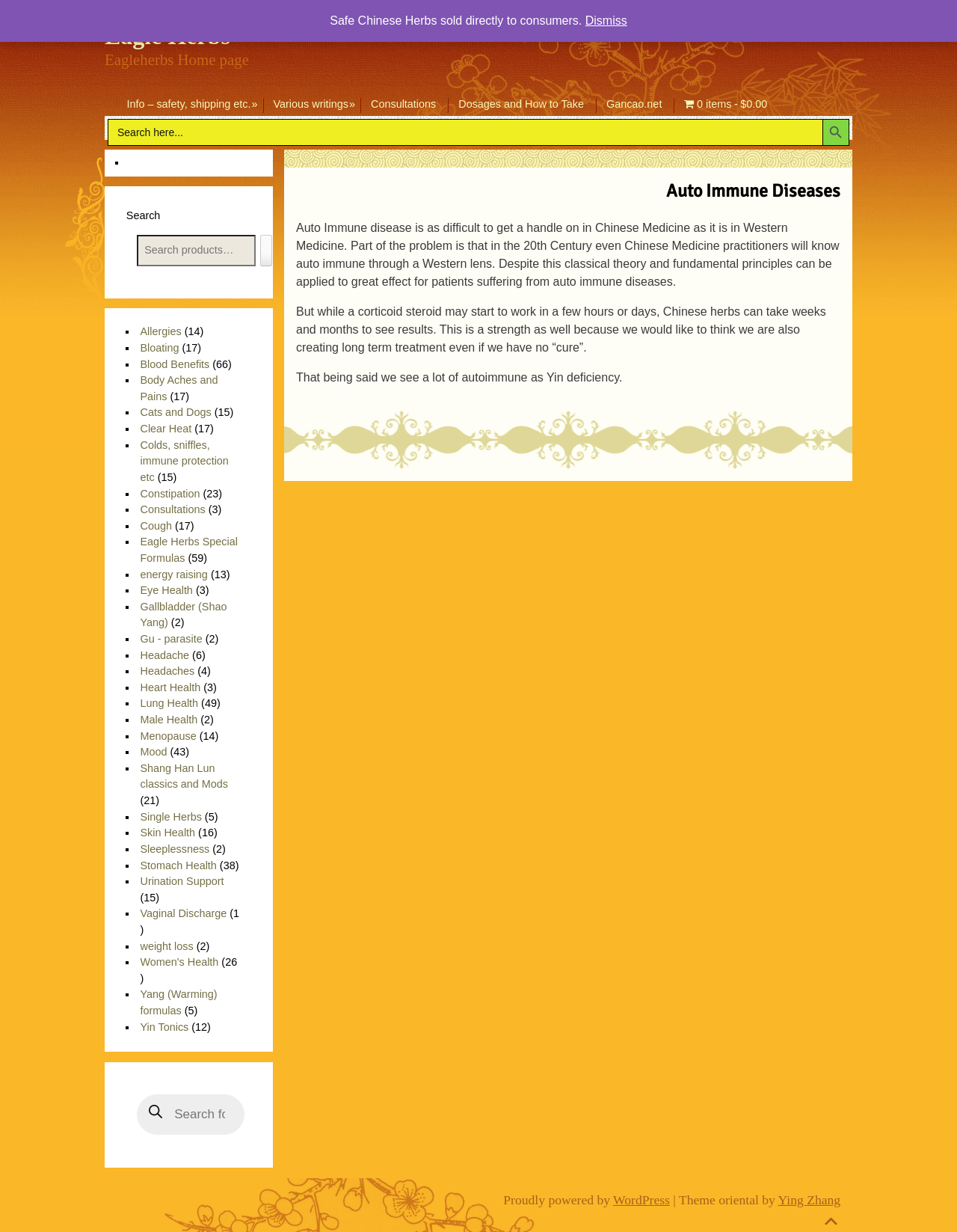Detail the various sections and features present on the webpage.

The webpage is about Eagle Herbs, a website focused on Auto Immune Diseases and Chinese Medicine. At the top, there is a heading "Eagle Herbs" followed by another heading "Eagleherbs Home page". Below these headings, there are several links, including "Info – safety, shipping etc.", "Various writings", "Consultations", "Dosages and How to Take", and "Gancao.net". To the right of these links, there is a cart icon with the text "Cart 0 items -$0.00".

On the left side of the page, there is a search bar with a search button and a magnifying glass icon. Below the search bar, there is a main content area with an article about Auto Immune Diseases. The article starts with a heading "Auto Immune Diseases" and is followed by three paragraphs of text discussing the challenges of treating Auto Immune Diseases with Chinese Medicine and the benefits of using Chinese herbs.

To the right of the main content area, there is a complementary section with a list of links to various health topics, including "Allergies", "Bloating", "Blood Benefits", and many others. Each link is accompanied by a bullet point and a number indicating the number of products related to that topic. The list of links is quite long and takes up most of the right side of the page.

Overall, the webpage appears to be a resource for people interested in learning about and treating Auto Immune Diseases with Chinese Medicine and herbs.